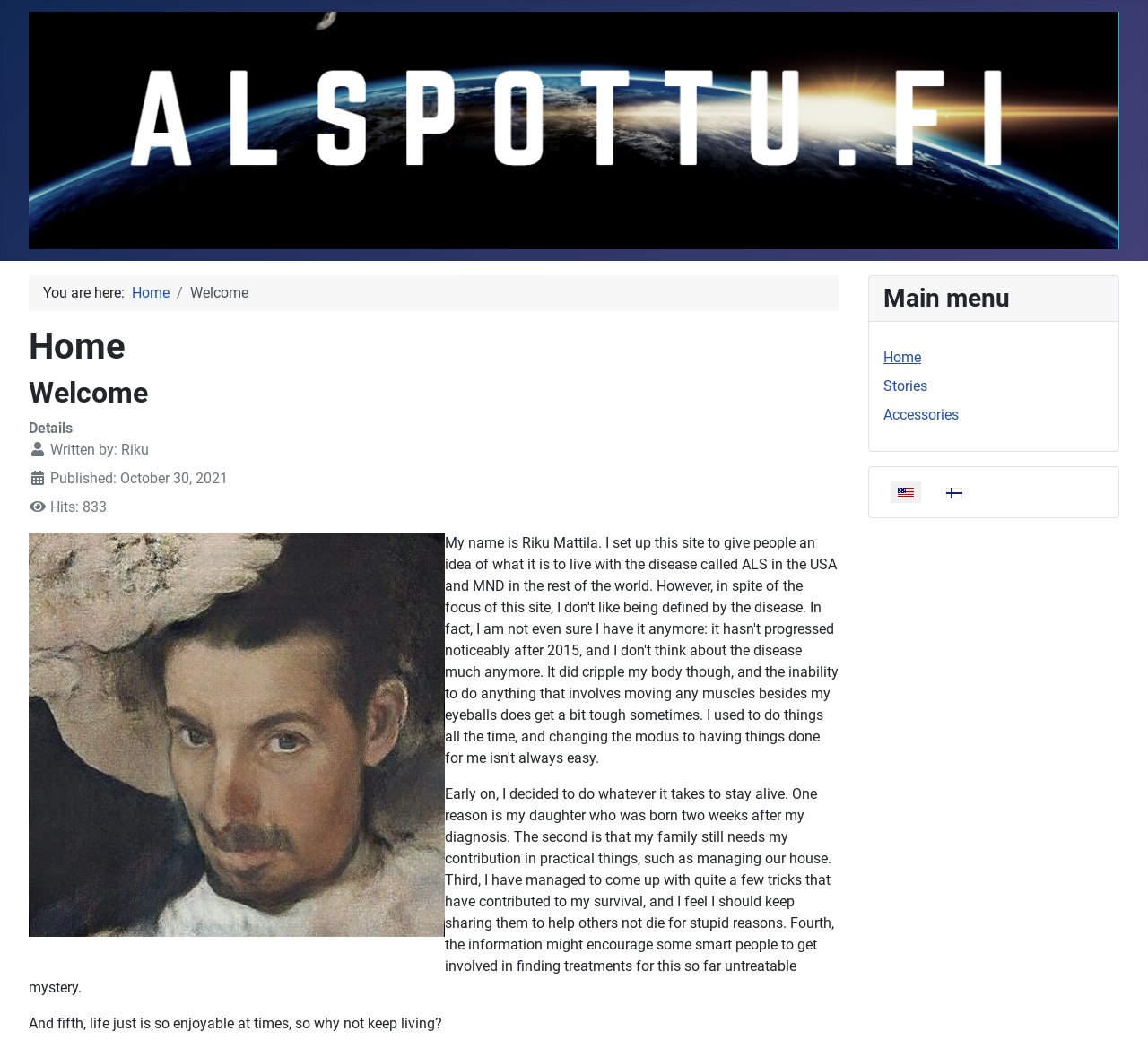Please analyze the image and provide a thorough answer to the question:
What is the publication date of the article?

The publication date can be found in the description list detail section, where it is written 'Published: October 30, 2021'.